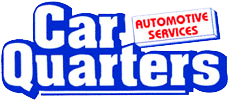Offer a comprehensive description of the image.

The image displays the logo of "Car Quarters," an automotive services provider. The logo prominently features a bold, blue font with the name "Car Quarters" stylized in a playful manner, suggesting a friendly and accessible service. Above the name, a small element labeled "AUTOMOTIVE SERVICES" is included, indicating the nature of the business. This logo signifies the brand's commitment to providing quality automotive services, particularly in the realm of vehicle maintenance and repairs. Located in Markham, Ontario, Car Quarters specializes in car wheel alignment, among other services.